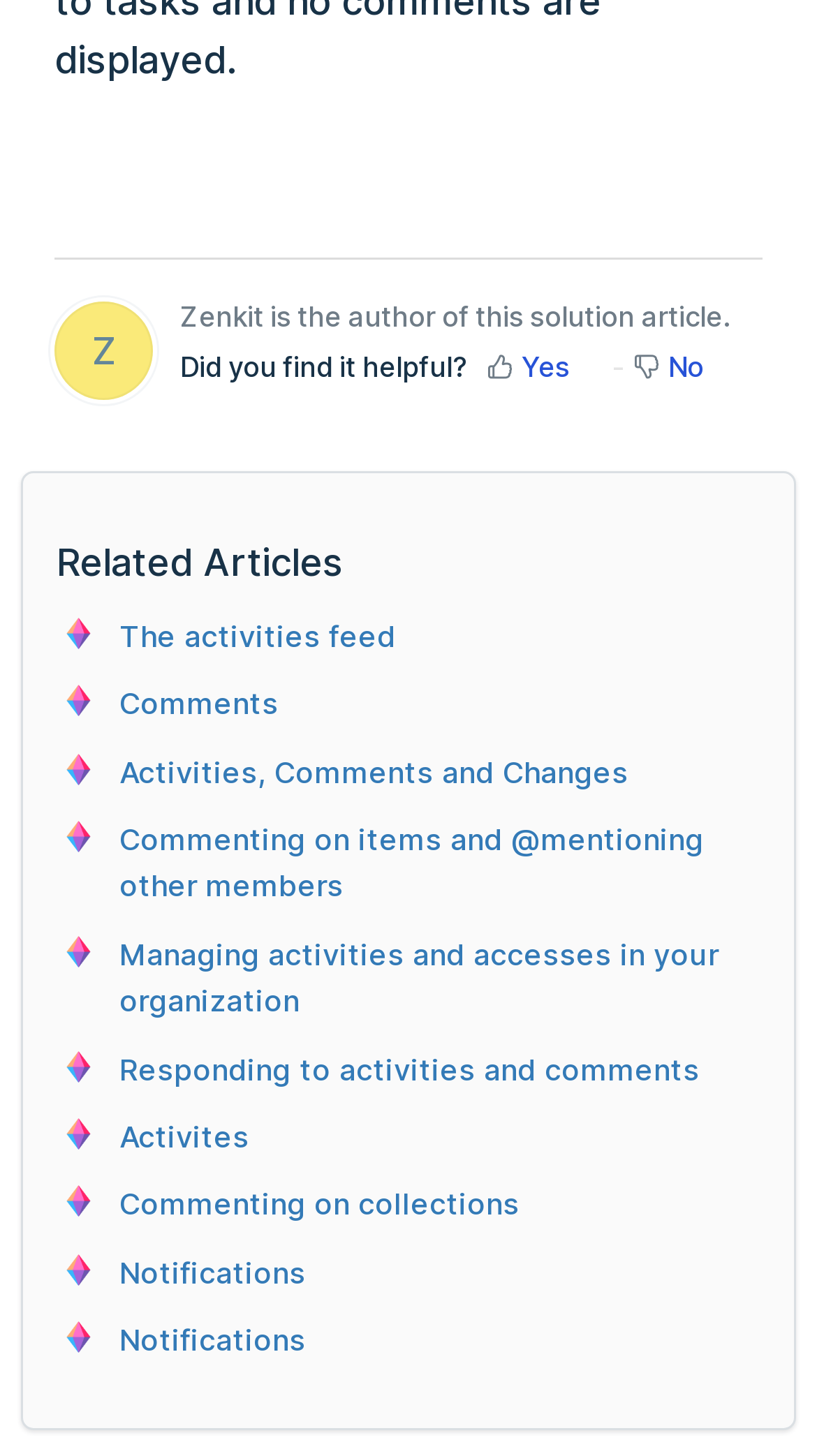How many links are listed under 'Related Articles'?
Based on the screenshot, answer the question with a single word or phrase.

9